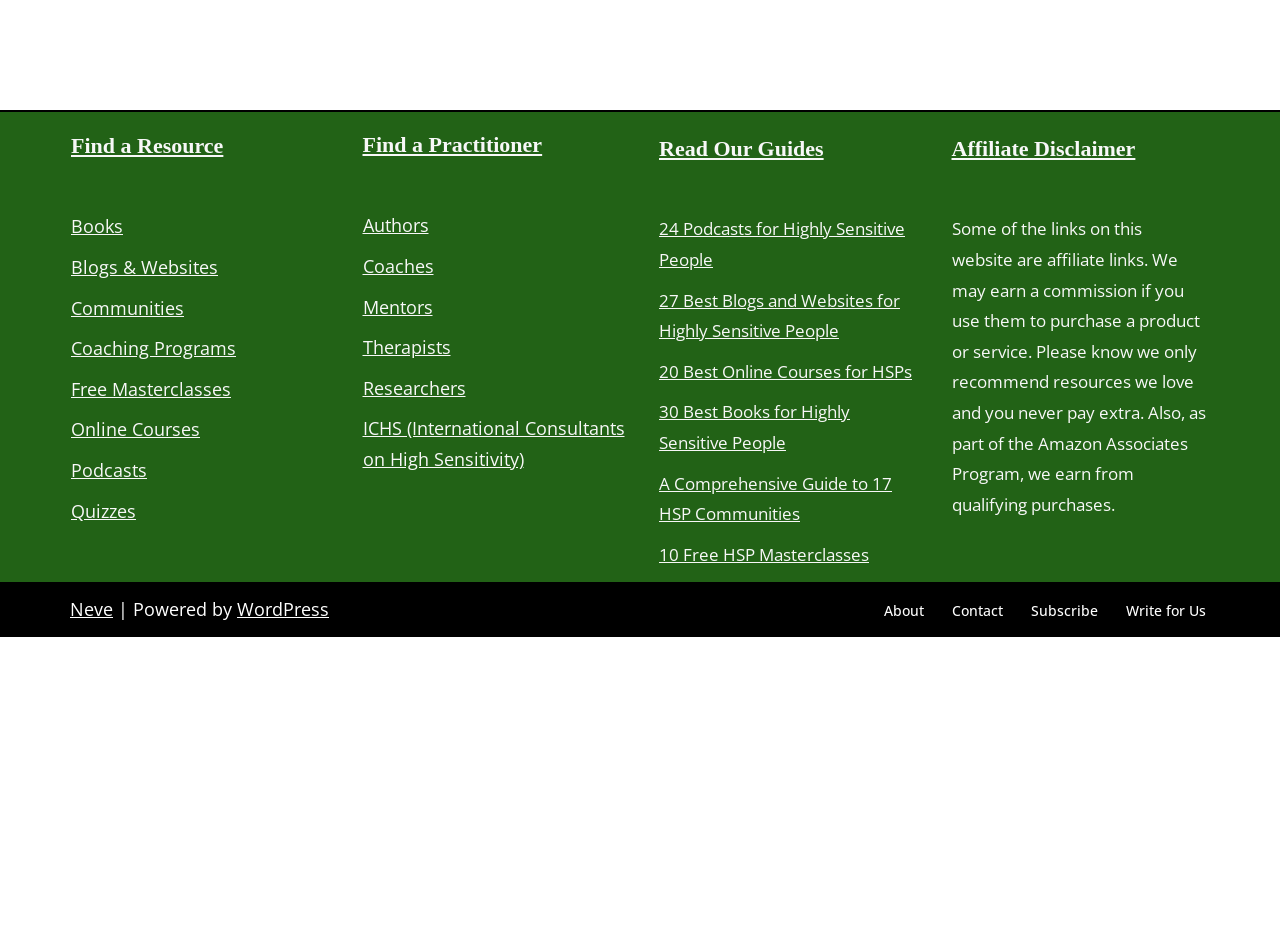Kindly determine the bounding box coordinates for the clickable area to achieve the given instruction: "Go to the Massachusetts Institute of Technology page".

None